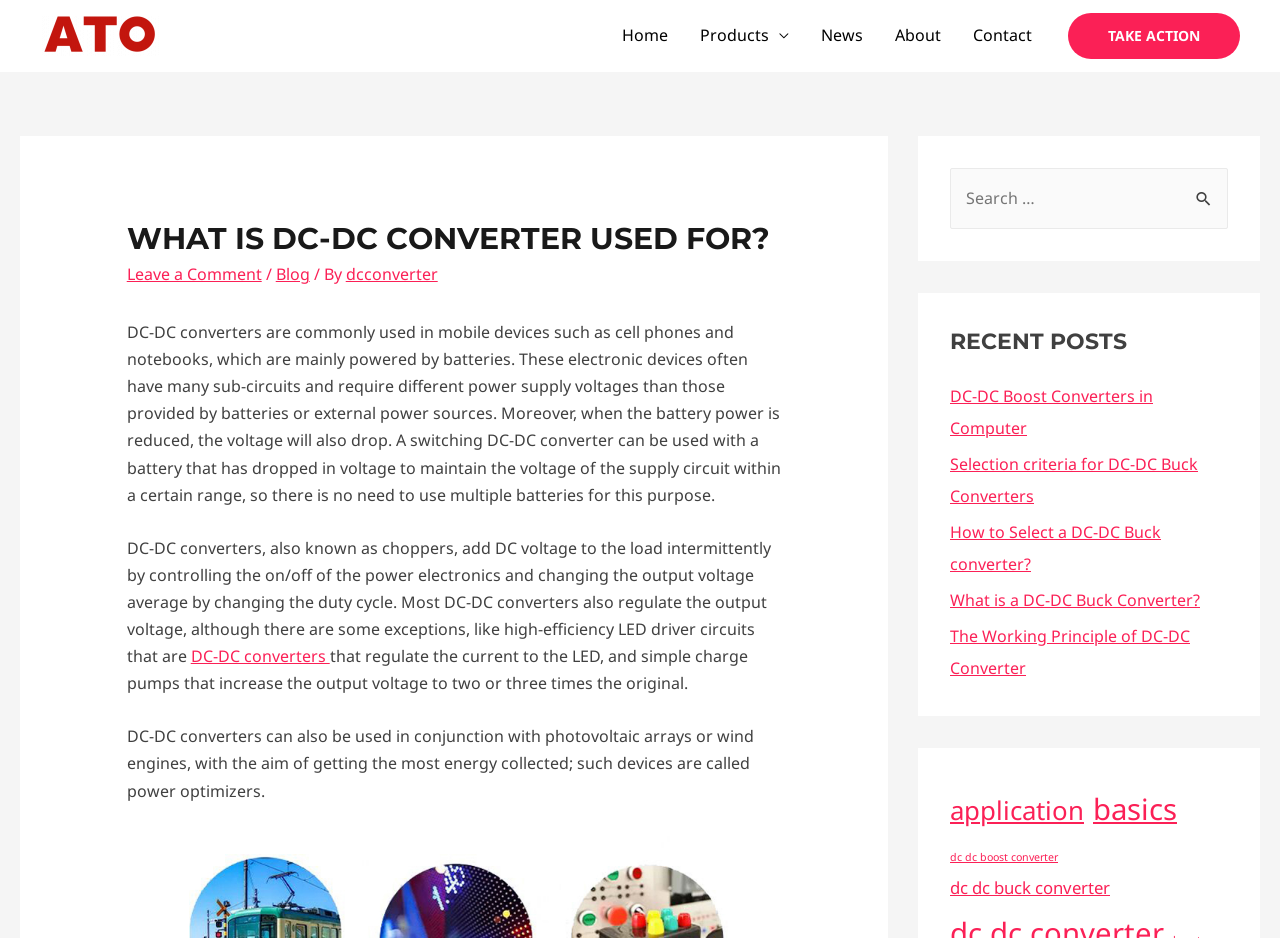Please specify the bounding box coordinates of the clickable section necessary to execute the following command: "Click on the 'Home' link".

[0.473, 0.024, 0.534, 0.053]